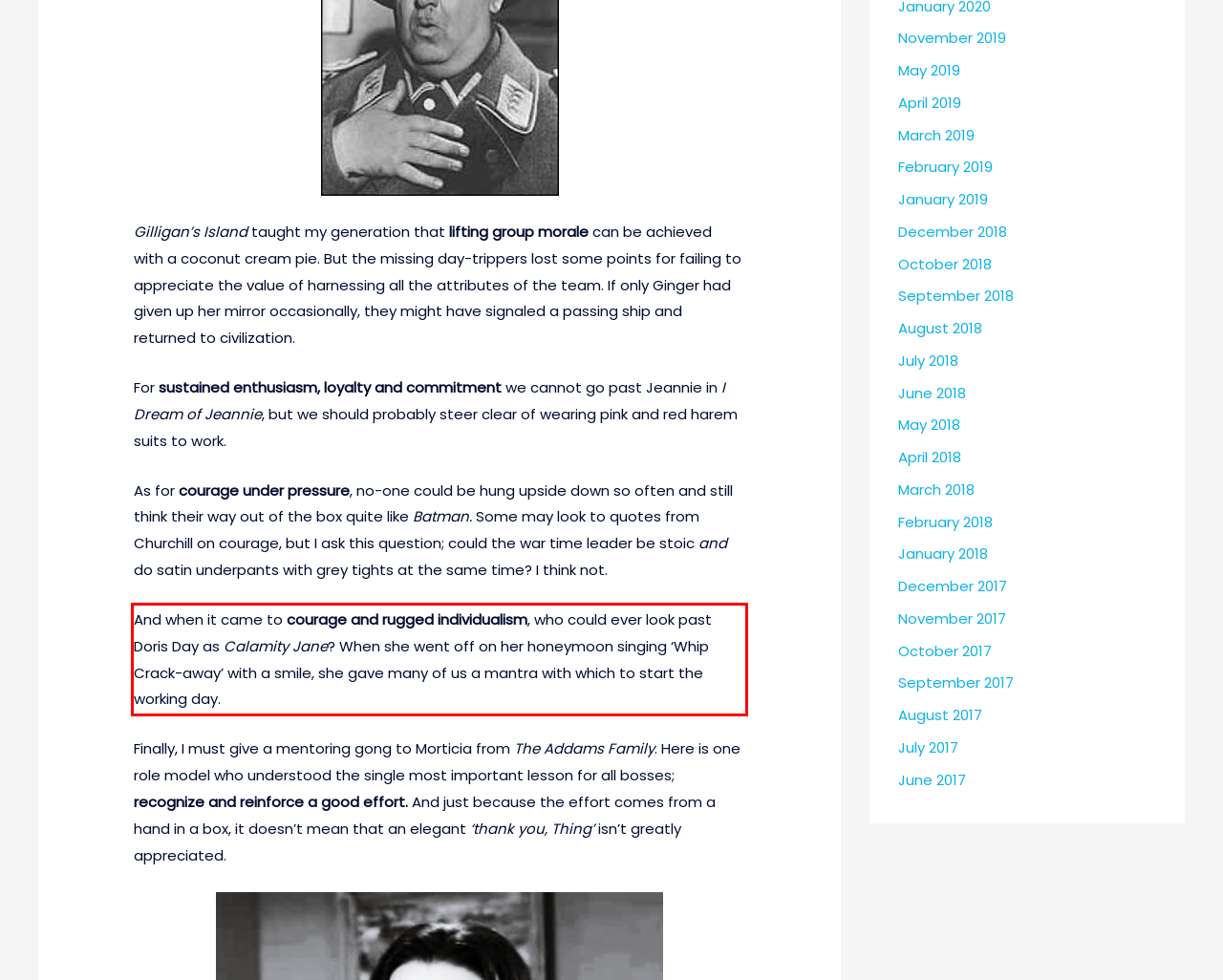You are given a screenshot with a red rectangle. Identify and extract the text within this red bounding box using OCR.

And when it came to courage and rugged individualism, who could ever look past Doris Day as Calamity Jane? When she went off on her honeymoon singing ‘Whip Crack-away’ with a smile, she gave many of us a mantra with which to start the working day.